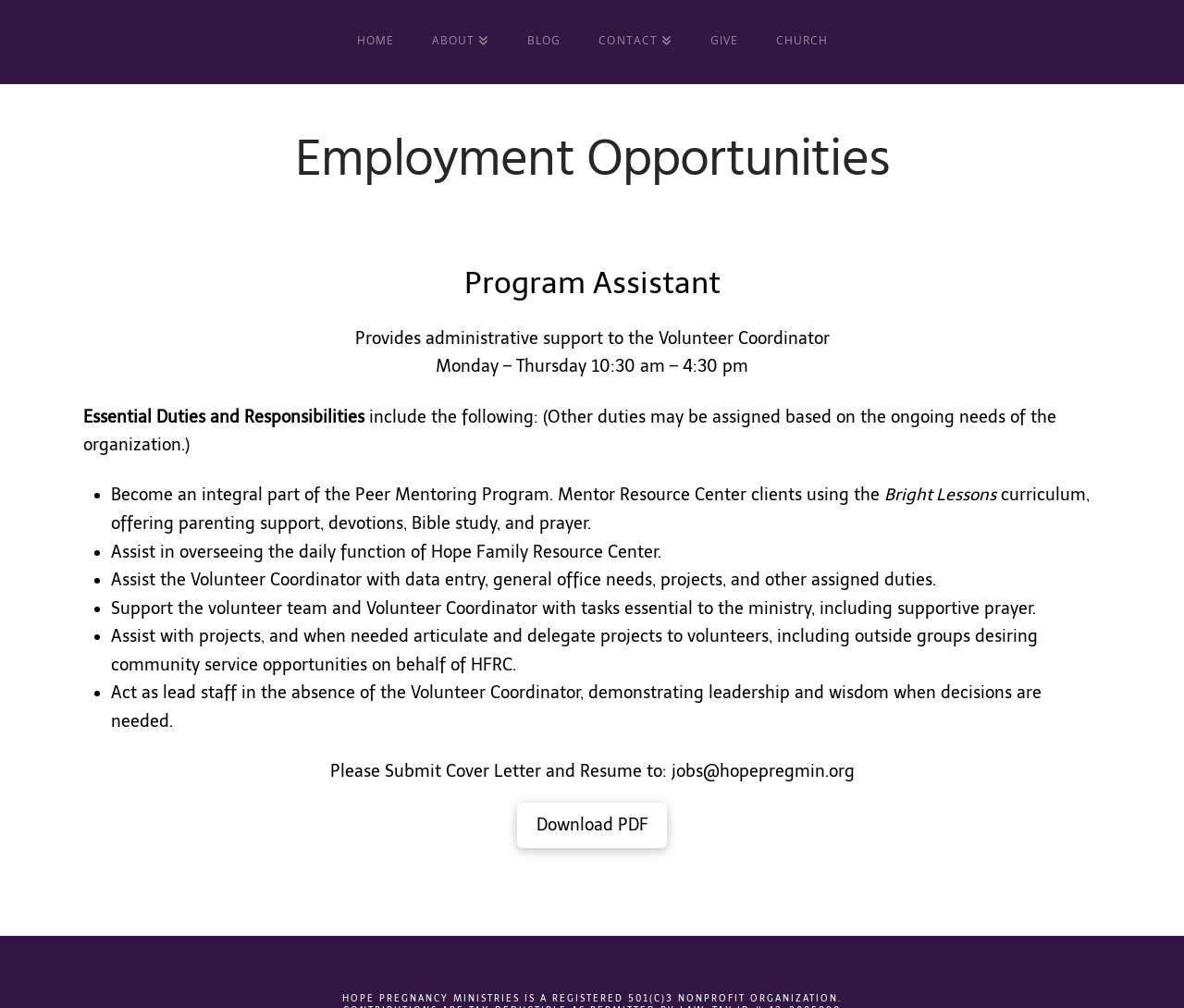Given the webpage screenshot, identify the bounding box of the UI element that matches this description: "Download PDF".

[0.437, 0.796, 0.563, 0.841]